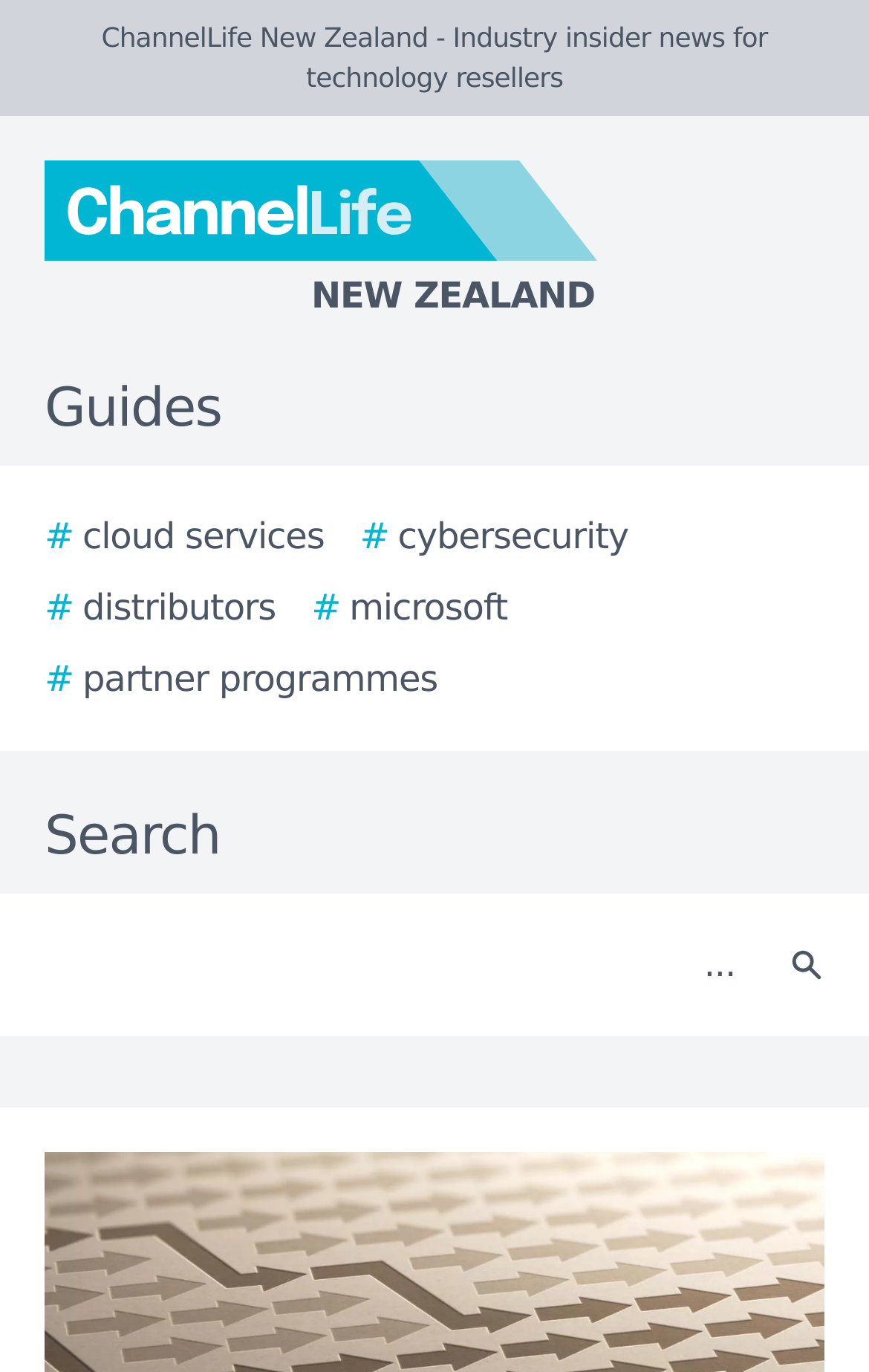What is the position of the 'Search' button?
Give a detailed explanation using the information visible in the image.

By comparing the y1 and y2 coordinates of the 'Search' button with other elements, I found that it is located at the top right of the webpage.